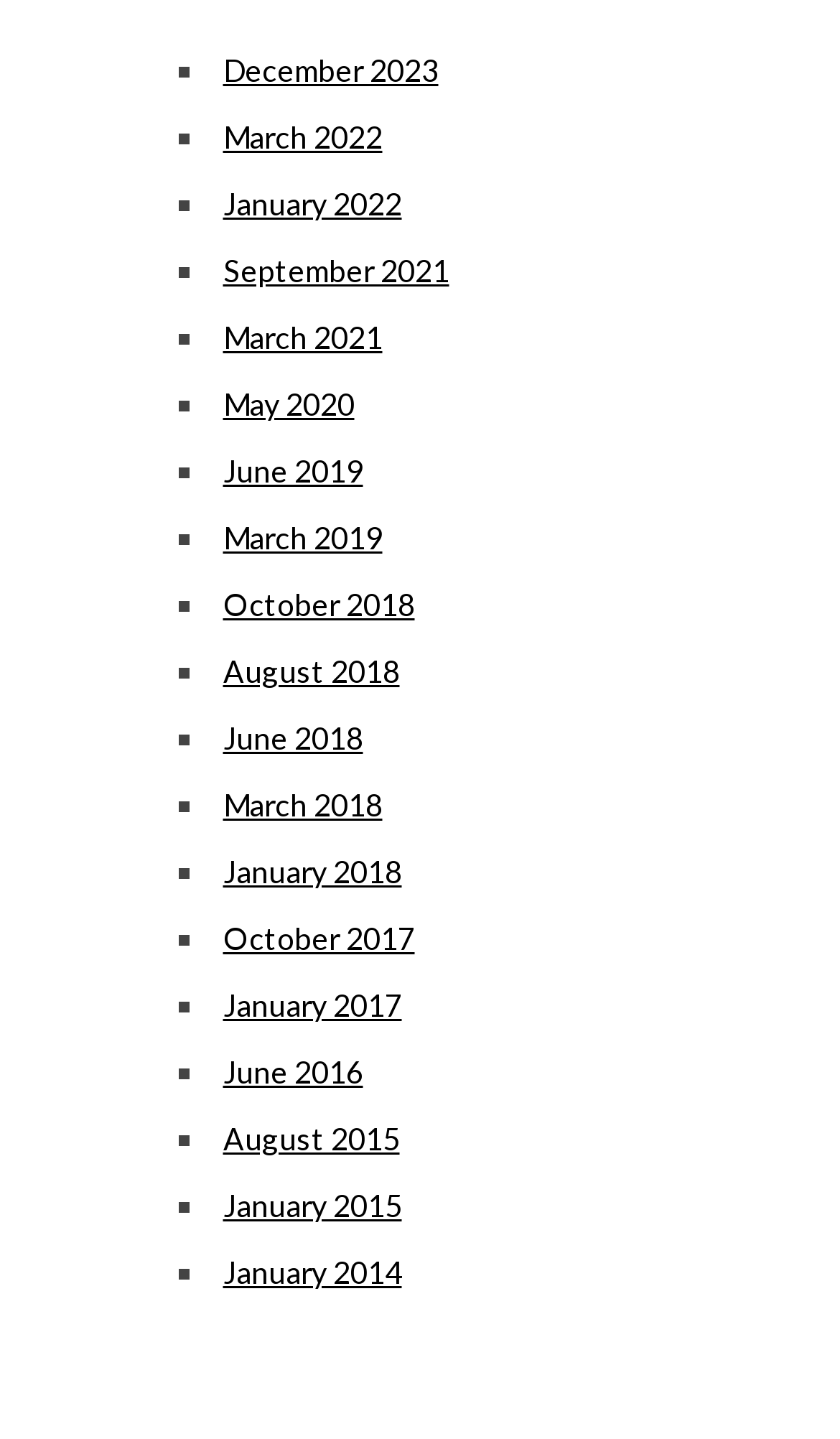Identify the bounding box coordinates of the clickable section necessary to follow the following instruction: "View March 2021". The coordinates should be presented as four float numbers from 0 to 1, i.e., [left, top, right, bottom].

[0.265, 0.221, 0.455, 0.246]